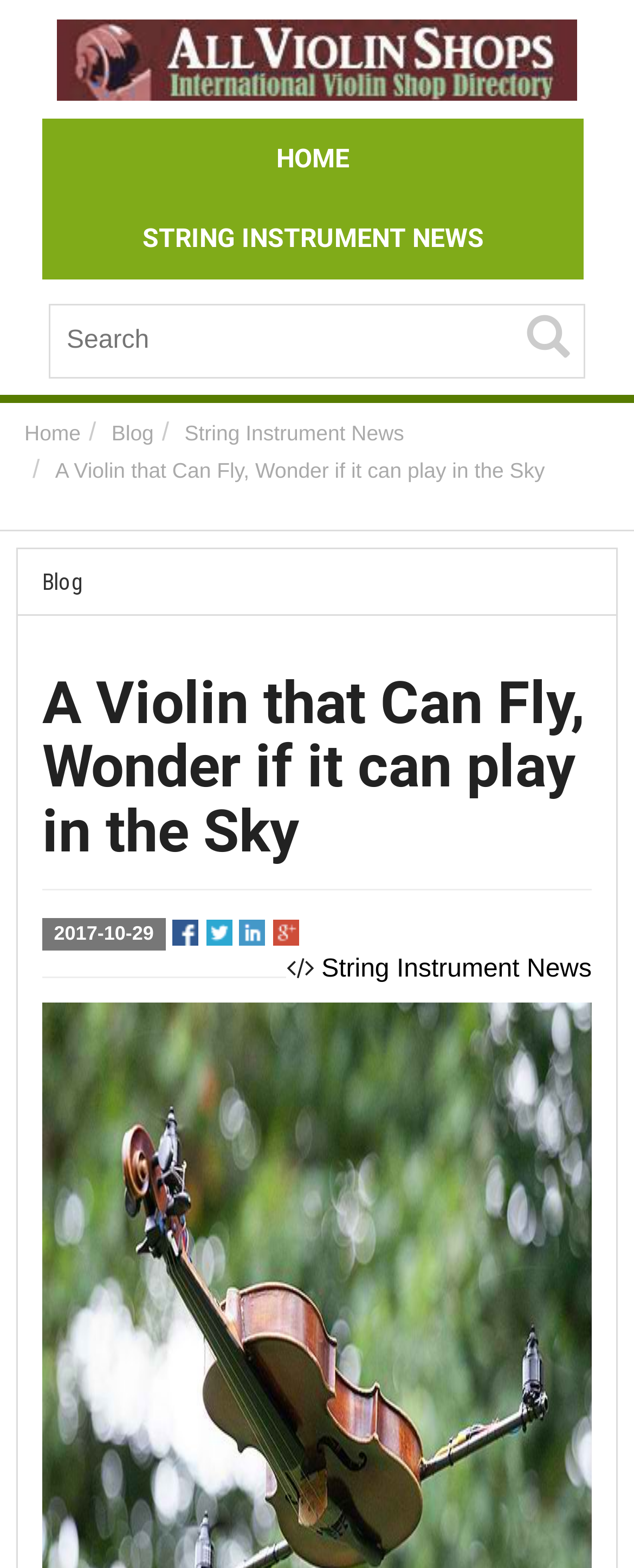What is the date mentioned on the webpage?
Could you answer the question in a detailed manner, providing as much information as possible?

The date '2017-10-29' is mentioned on the webpage, which is located below the main heading and above the social media links.